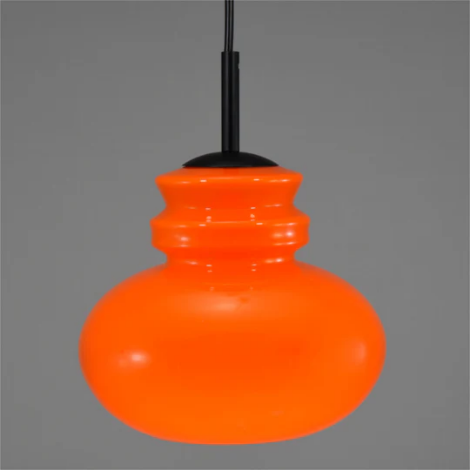Give a detailed account of the visual elements in the image.

This striking pendant light captures the essence of 1950s-1960s Danish Mid-Century Modern design. Featuring a bold, vibrant orange cased glass shade, this light is characterized by its unique silhouette, which blends curviness with a minimalist aesthetic. The light is suspended by a sleek black cable and ceiling mount, creating a stunning contrast against the luminous orange glass. It's perfect for adding a pop of color and a touch of retro flair to any contemporary or vintage-inspired interior. Ideal for dining rooms, kitchens, or as a statement piece in living spaces, this pendant light not only illuminates but also serves as a captivating focal point.